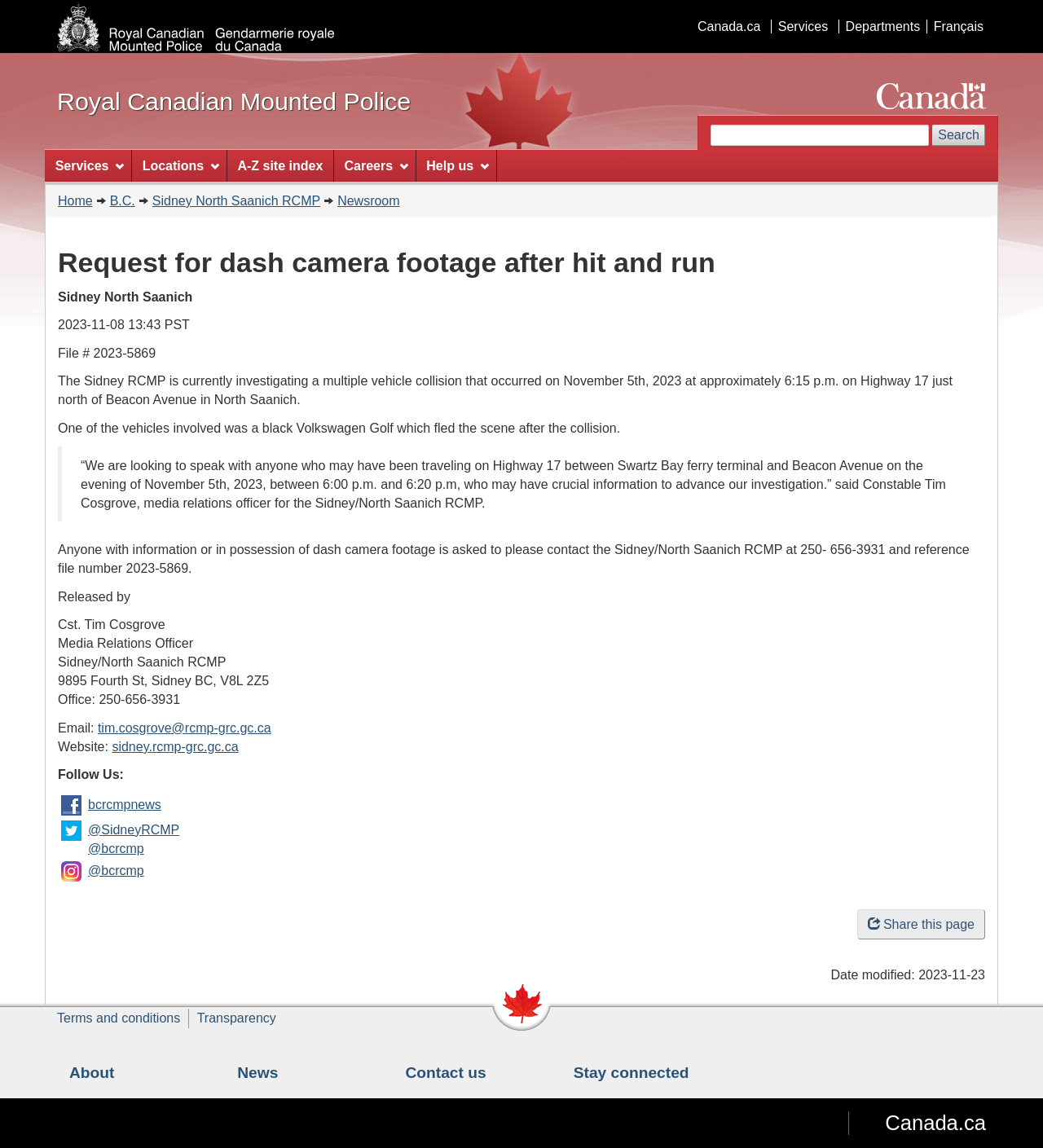Can you identify the bounding box coordinates of the clickable region needed to carry out this instruction: 'Contact Us'? The coordinates should be four float numbers within the range of 0 to 1, stated as [left, top, right, bottom].

None